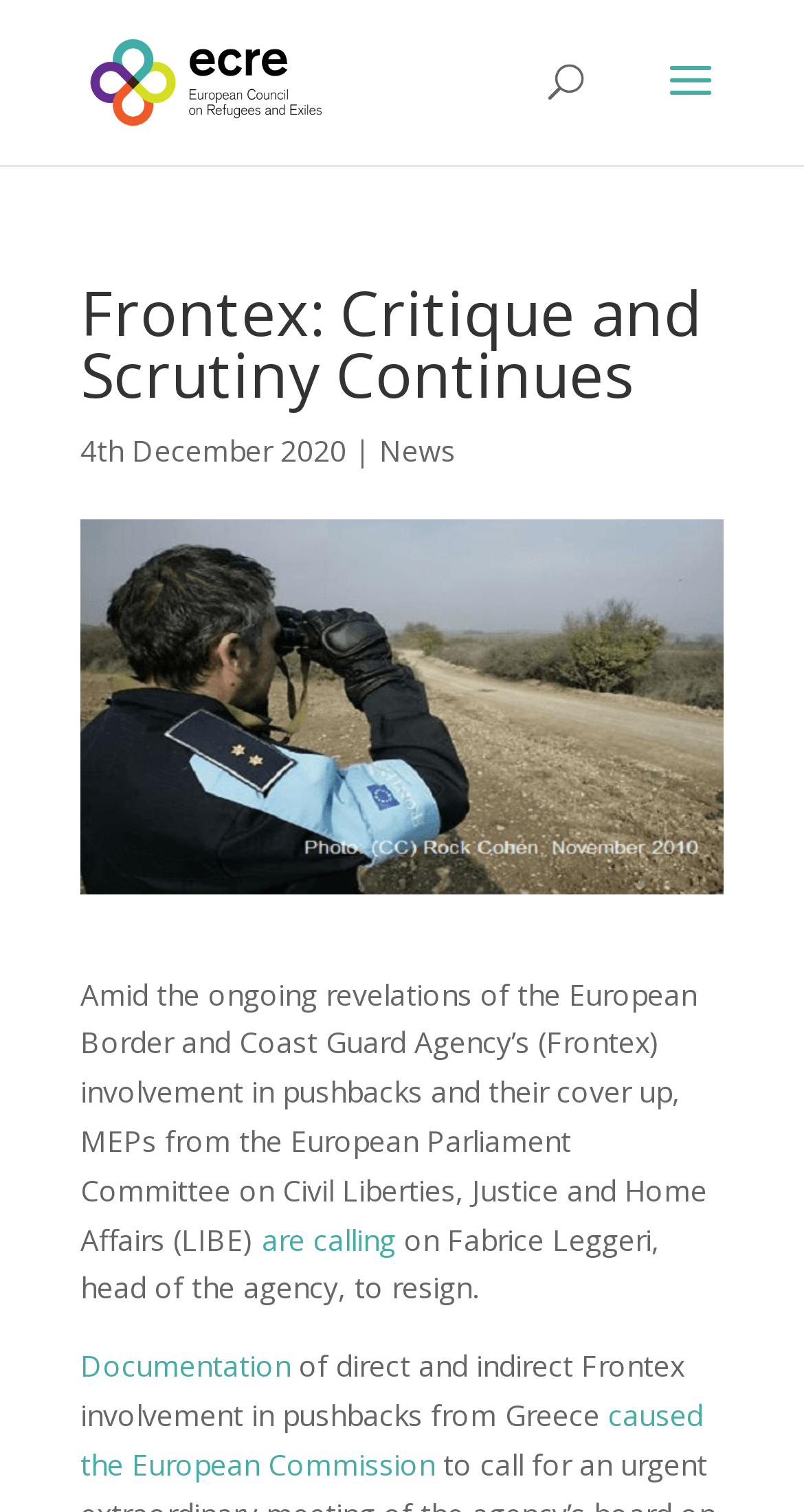Answer briefly with one word or phrase:
What is the agency involved in pushbacks?

Frontex